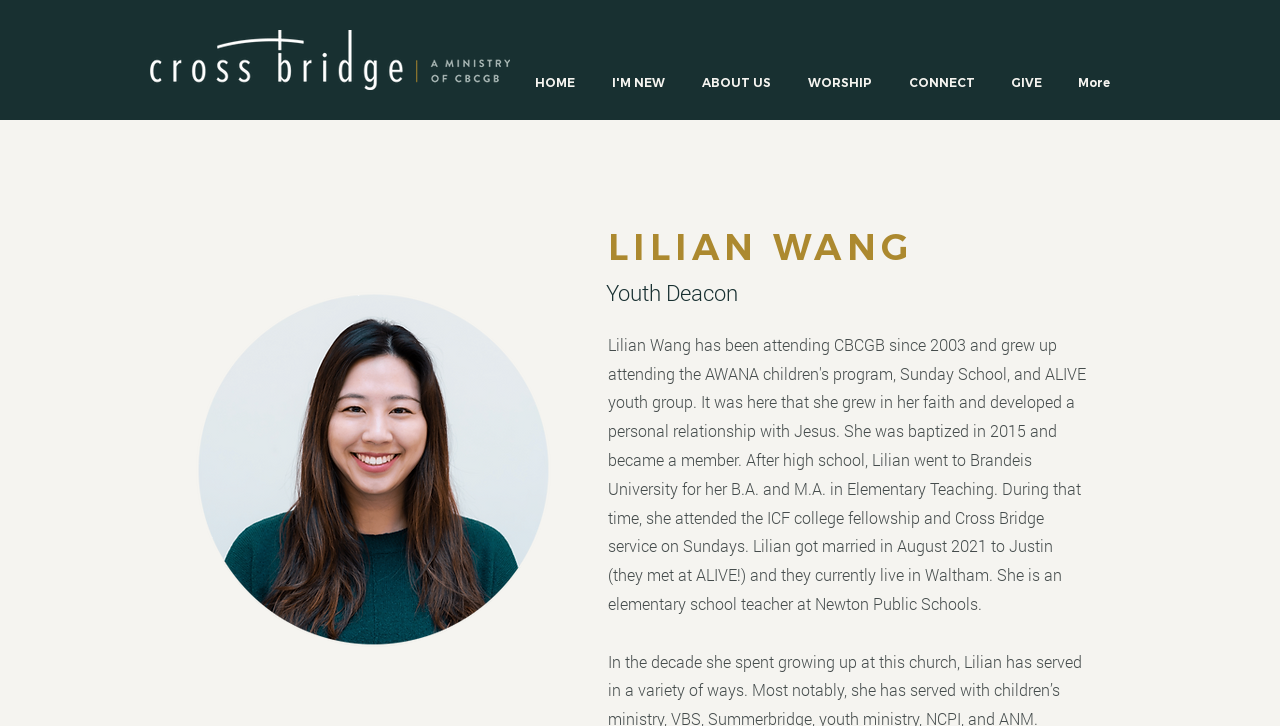What is the occupation of Lilian Wang?
Use the information from the screenshot to give a comprehensive response to the question.

The occupation 'Youth Deacon' is a heading element located below the title 'LILIAN WANG', and it describes the occupation of Lilian Wang.